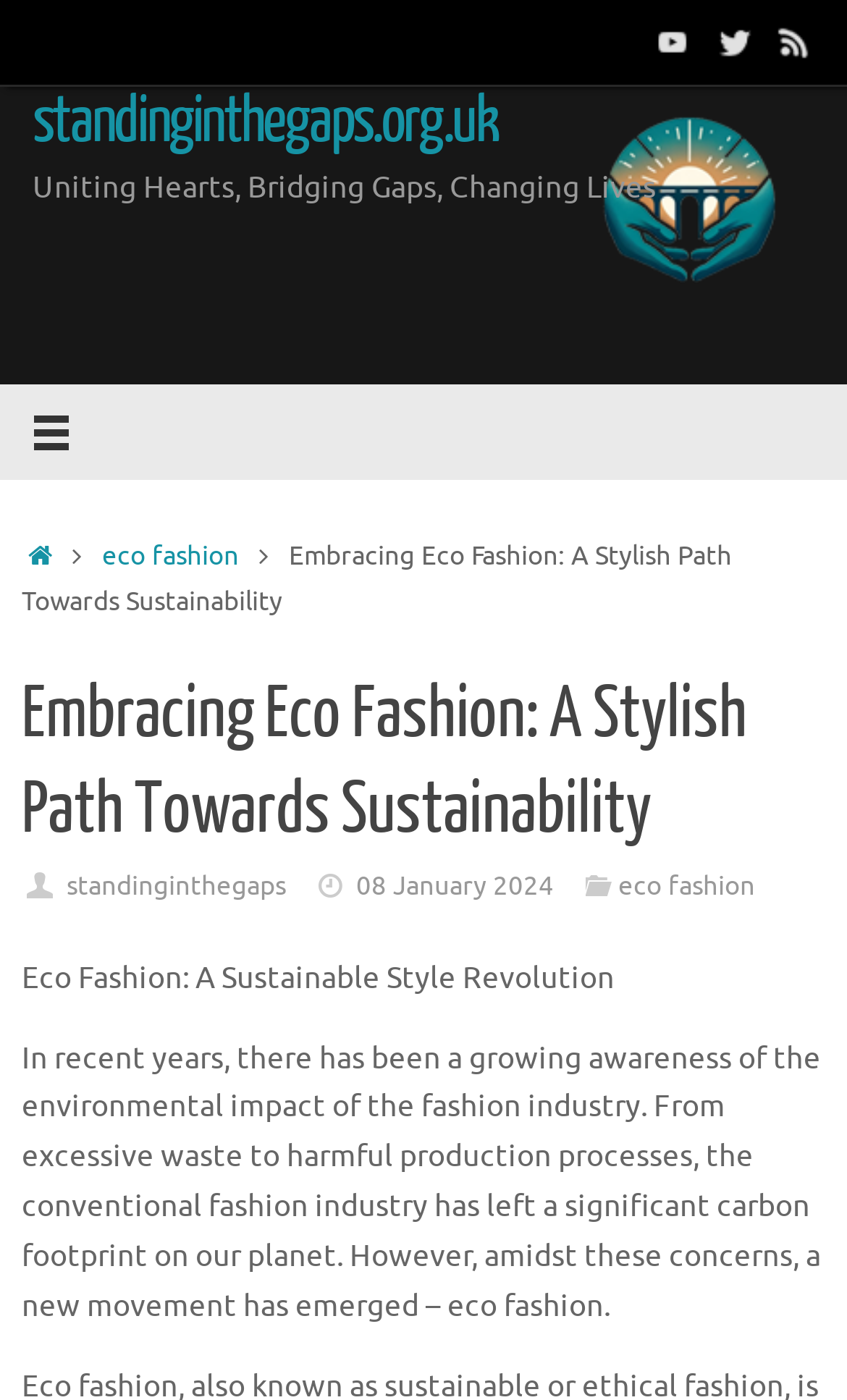Generate an in-depth caption that captures all aspects of the webpage.

The webpage is about eco fashion and sustainability. At the top right corner, there are three social media links: YouTube, Twitter, and RSS, each accompanied by an image. Below these links, there is a large image with the website's logo, "standinginthegaps.org.uk". 

On the left side, there is a navigation menu with a button that has a dropdown arrow icon. The menu includes links to "Home" and "eco fashion", as well as the title of the webpage, "Embracing Eco Fashion: A Stylish Path Towards Sustainability", which is also a heading. 

Below the title, there is information about the author, date, and categories. The date is specified as "08 January 2024". The categories include "eco fashion". 

The main content of the webpage starts with a subtitle, "Eco Fashion: A Sustainable Style Revolution", followed by a paragraph of text that discusses the environmental impact of the fashion industry and the emergence of eco fashion as a sustainable alternative.